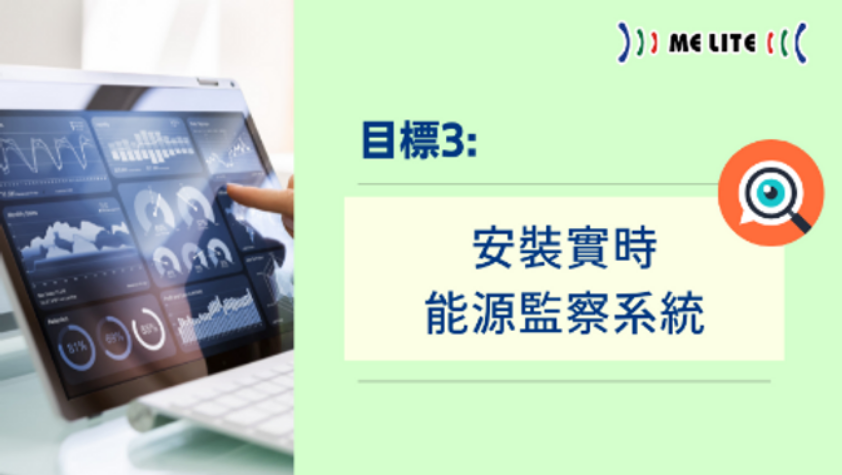What type of device is used to display the energy monitoring system?
We need a detailed and meticulous answer to the question.

The caption describes the image as showcasing a modern interface of a real-time energy monitoring system displayed on a touchscreen device, indicating that the device used to display the system is a touchscreen device.